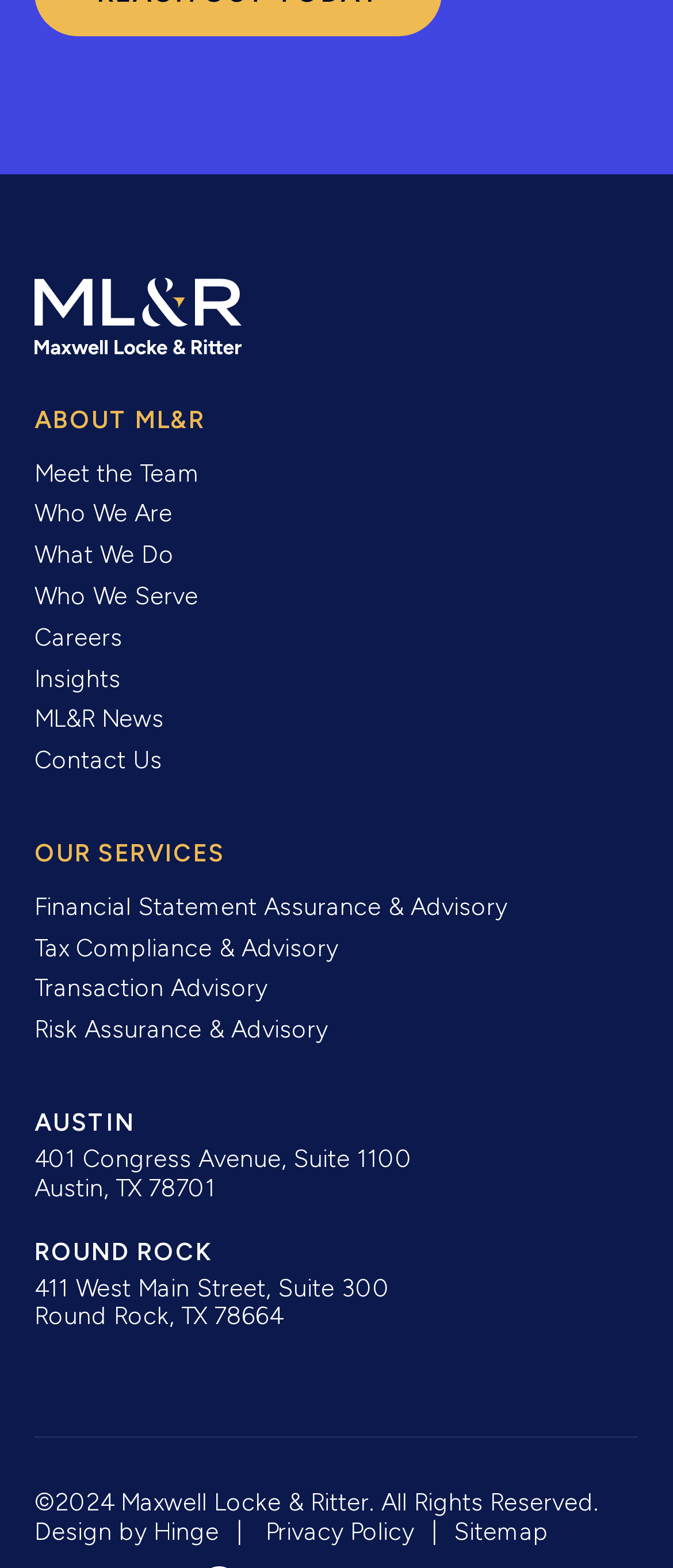Identify the coordinates of the bounding box for the element that must be clicked to accomplish the instruction: "Visit the Careers page".

[0.051, 0.398, 0.305, 0.417]